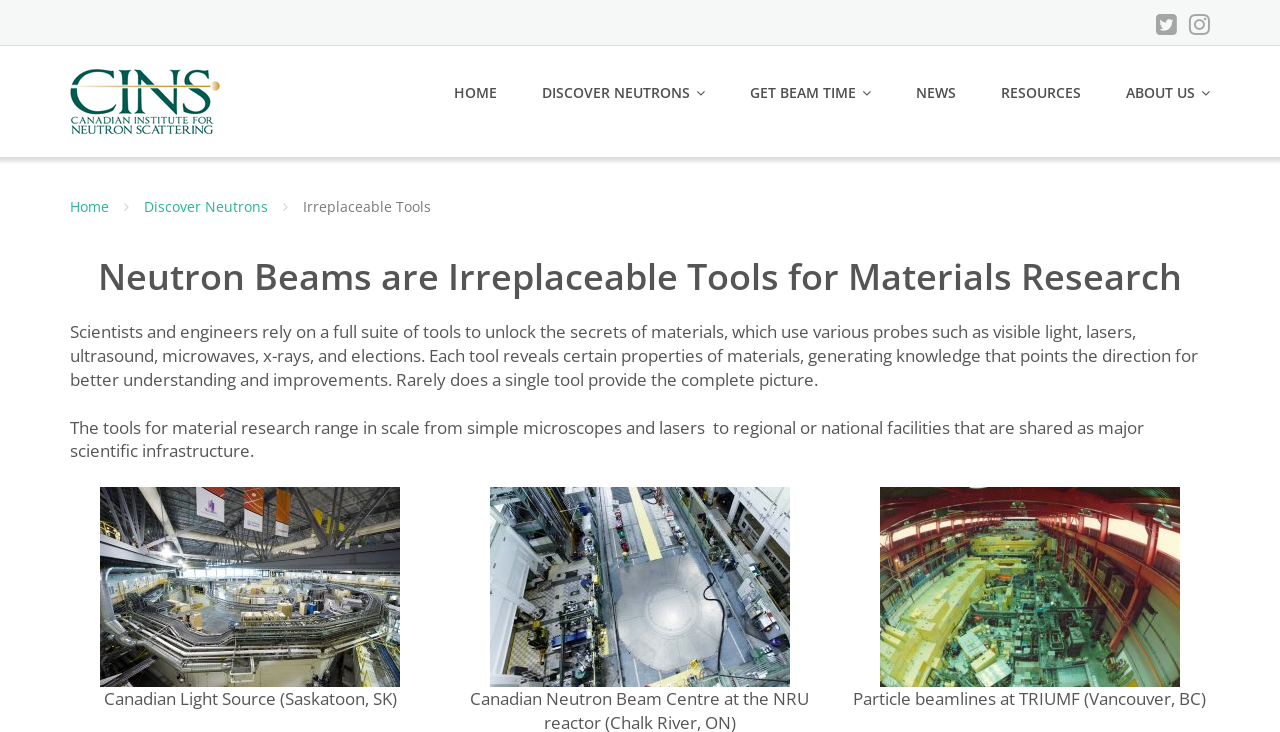Respond with a single word or short phrase to the following question: 
How many images are on the webpage?

4